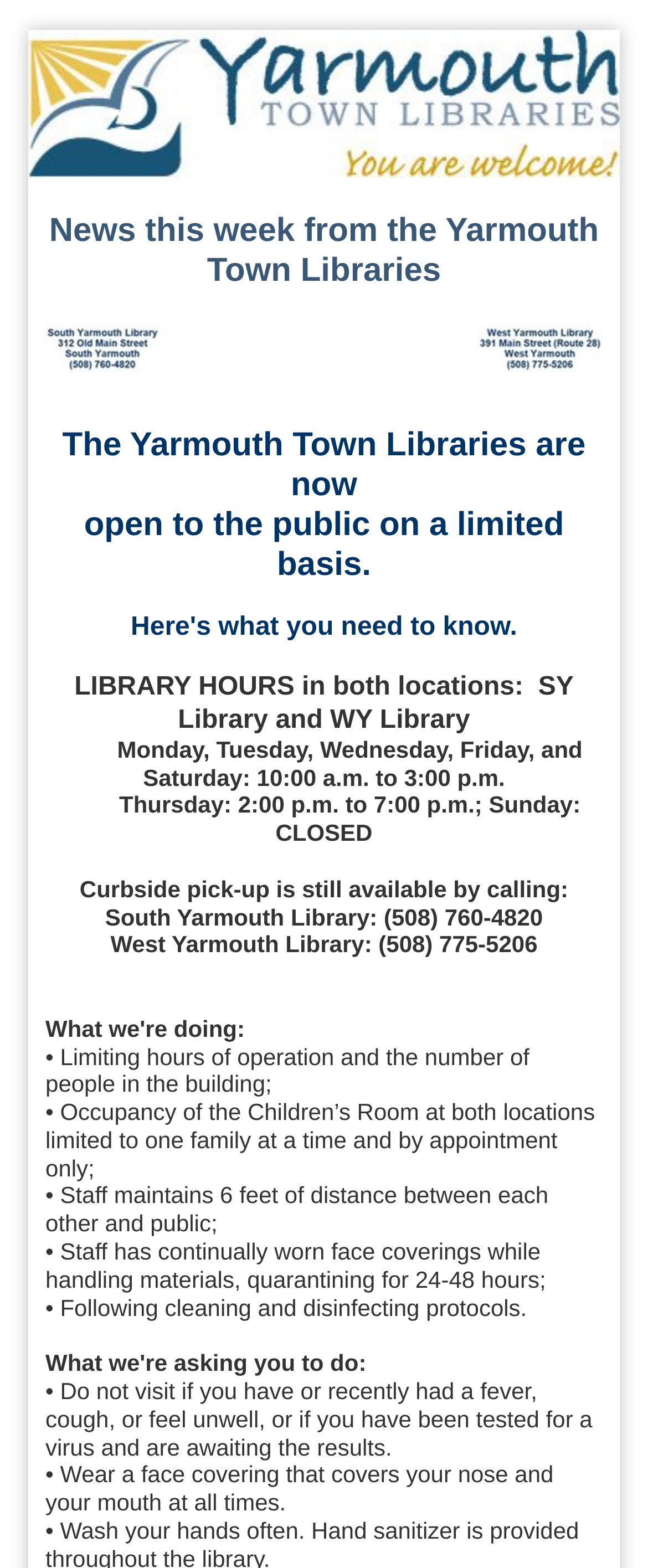What is the title or heading displayed on the webpage?

News this week from the Yarmouth Town Libraries